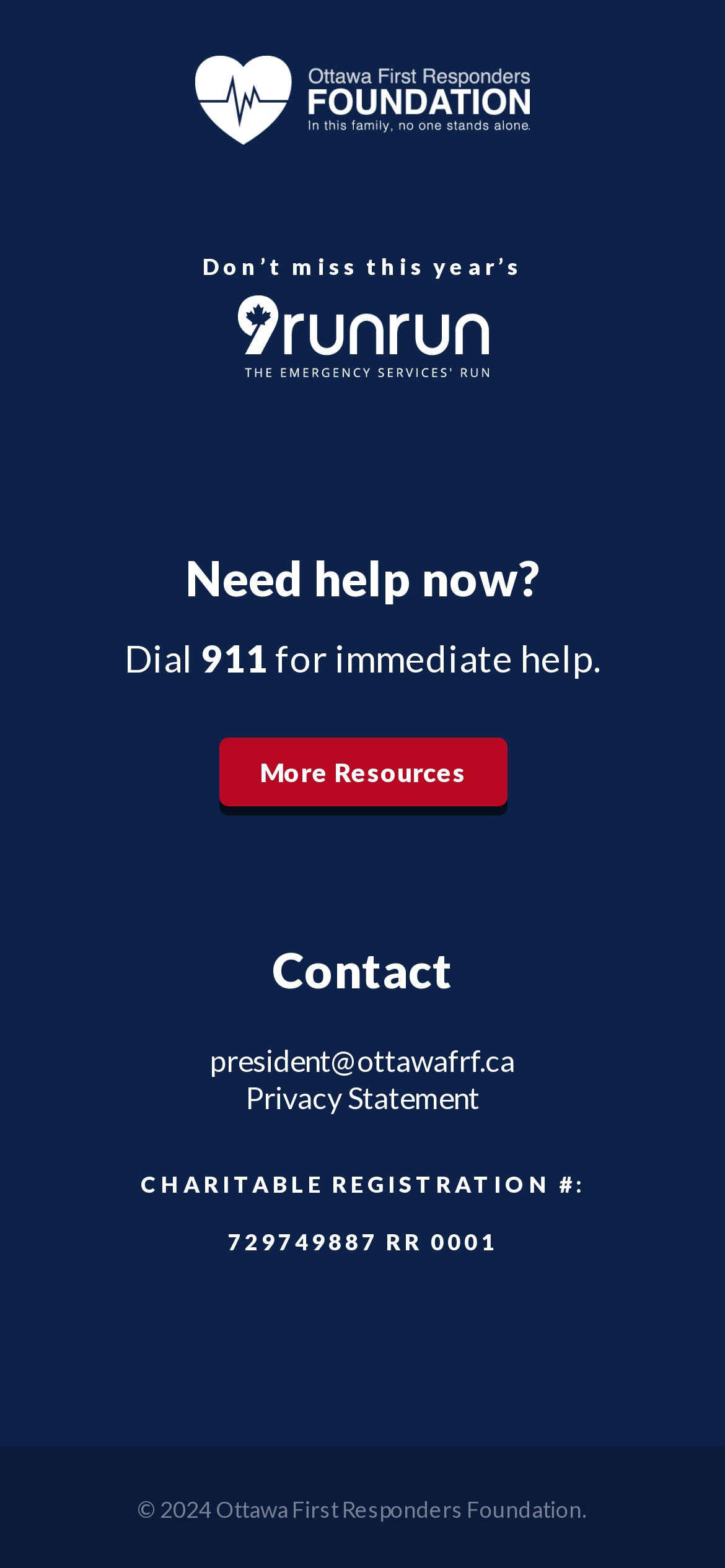What year is the copyright for?
Please provide a comprehensive and detailed answer to the question.

I found the copyright year by looking at the bottom of the page where it says '© 2024 Ottawa First Responders Foundation.'